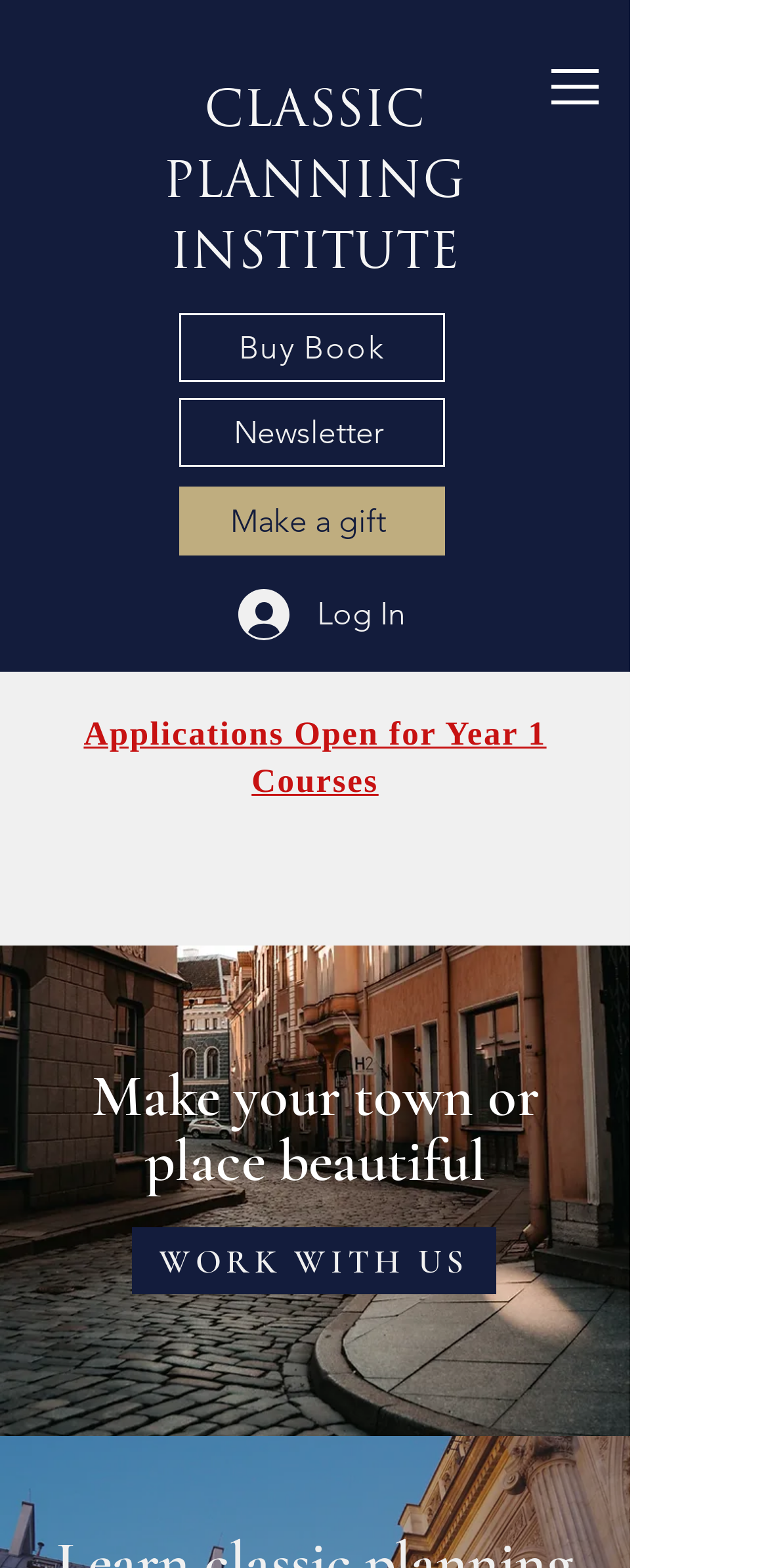Create a full and detailed caption for the entire webpage.

The webpage is about the Classic Planning Institute, a traditional architecture and urban design consultancy. At the top, there is a large heading "CLASSIC PLANNING INSTITUTE" with a link to the institute's main page. Below it, there is a navigation menu labeled "Site" with a button that has a popup menu. The button is accompanied by a small image.

To the right of the navigation menu, there are three links: "Buy Book", "Newsletter", and "Make a gift". Below these links, there is a "Log In" button with a small image next to it.

Further down the page, there is a prominent heading "Applications Open for Year 1 Courses" with a link to the application page. Below this heading, there is a large image that takes up most of the width of the page, with a caption "Work with the Classic Planning Institute to make your city, town, or place beautiful, durable, and healthy". 

Below the image, there is another heading "Make your town or place beautiful" and a link "WORK WITH US". Overall, the webpage has a clean layout with clear headings and concise text, making it easy to navigate and find information about the Classic Planning Institute.